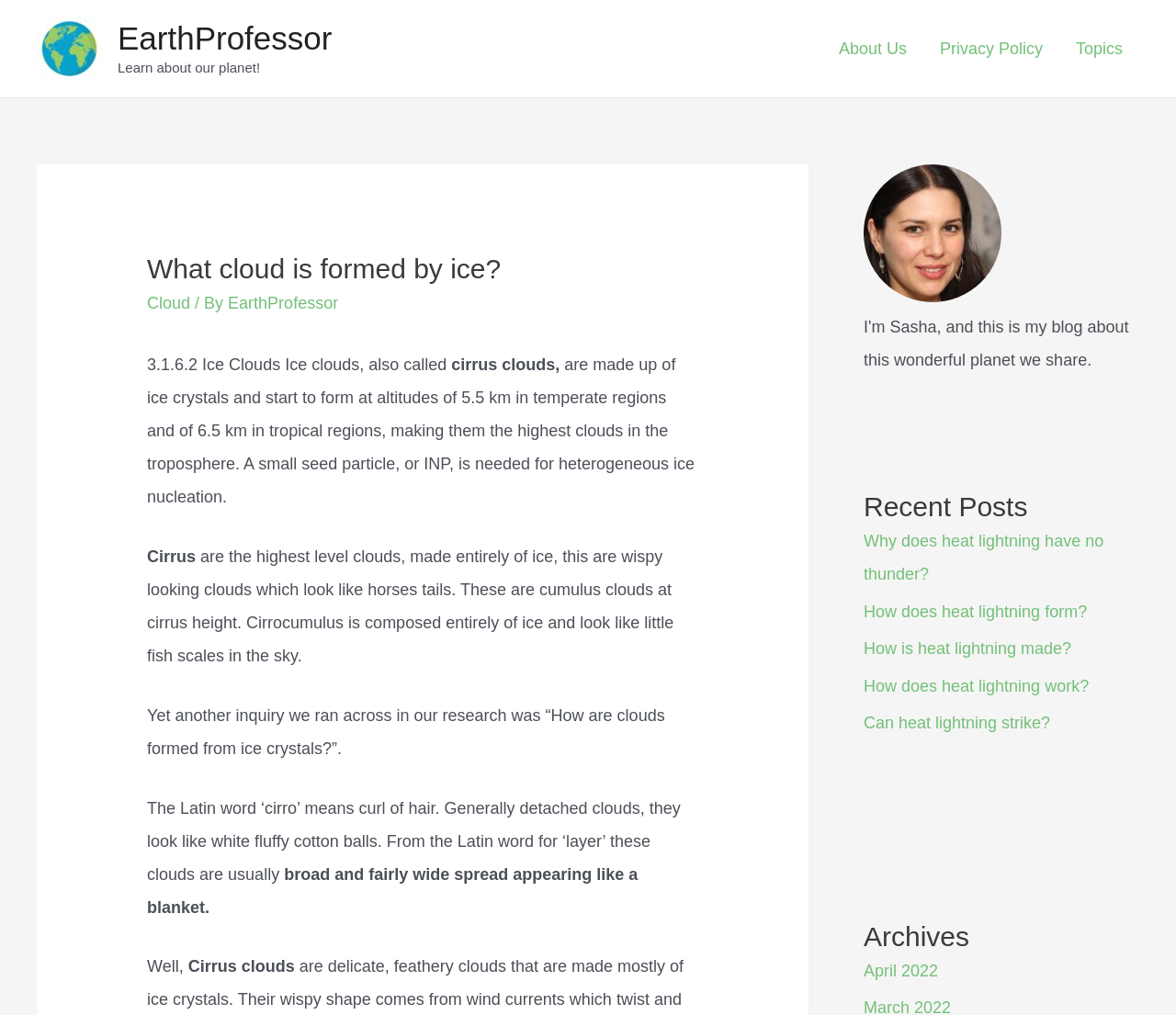Can you specify the bounding box coordinates of the area that needs to be clicked to fulfill the following instruction: "Learn about 'EarthProfessor'"?

[0.031, 0.038, 0.086, 0.056]